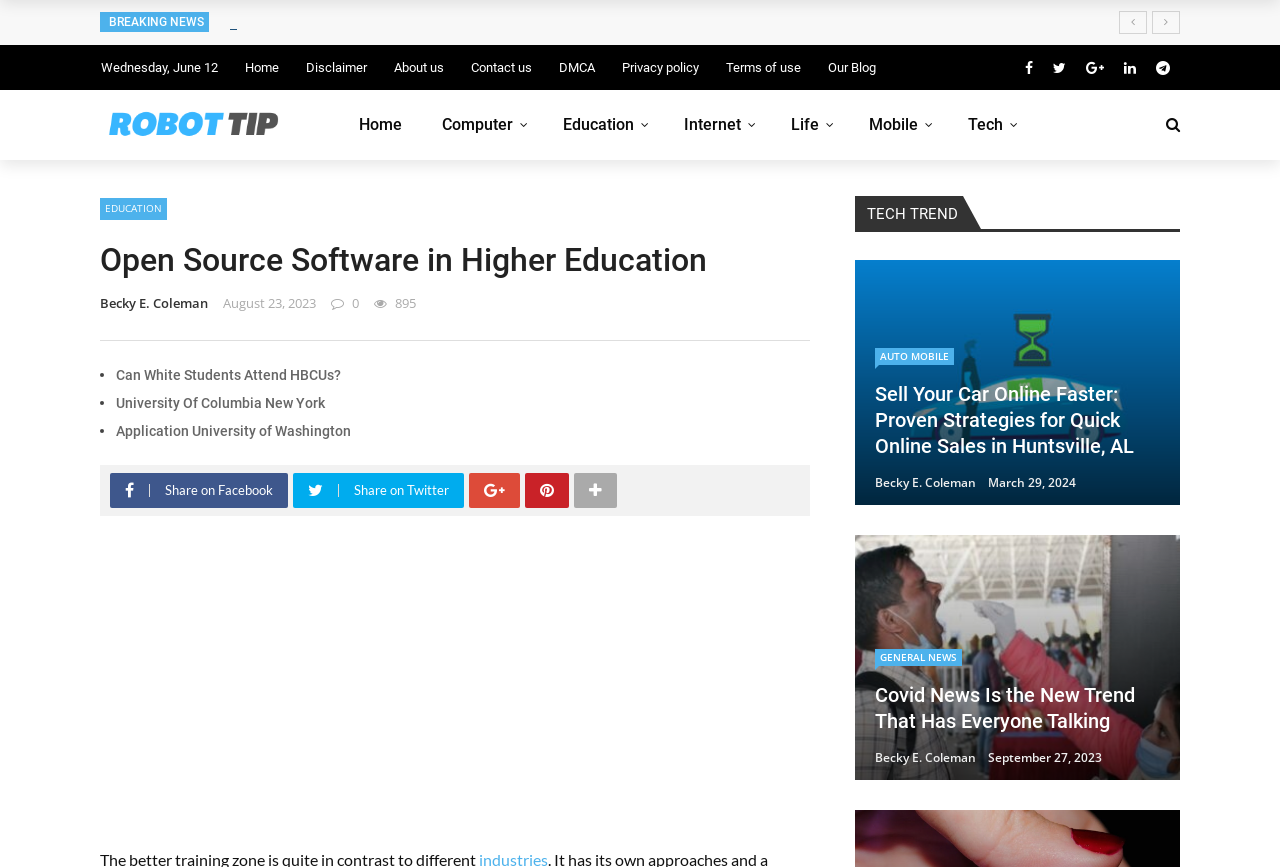How many main sections are there on the webpage?
Look at the image and provide a short answer using one word or a phrase.

3